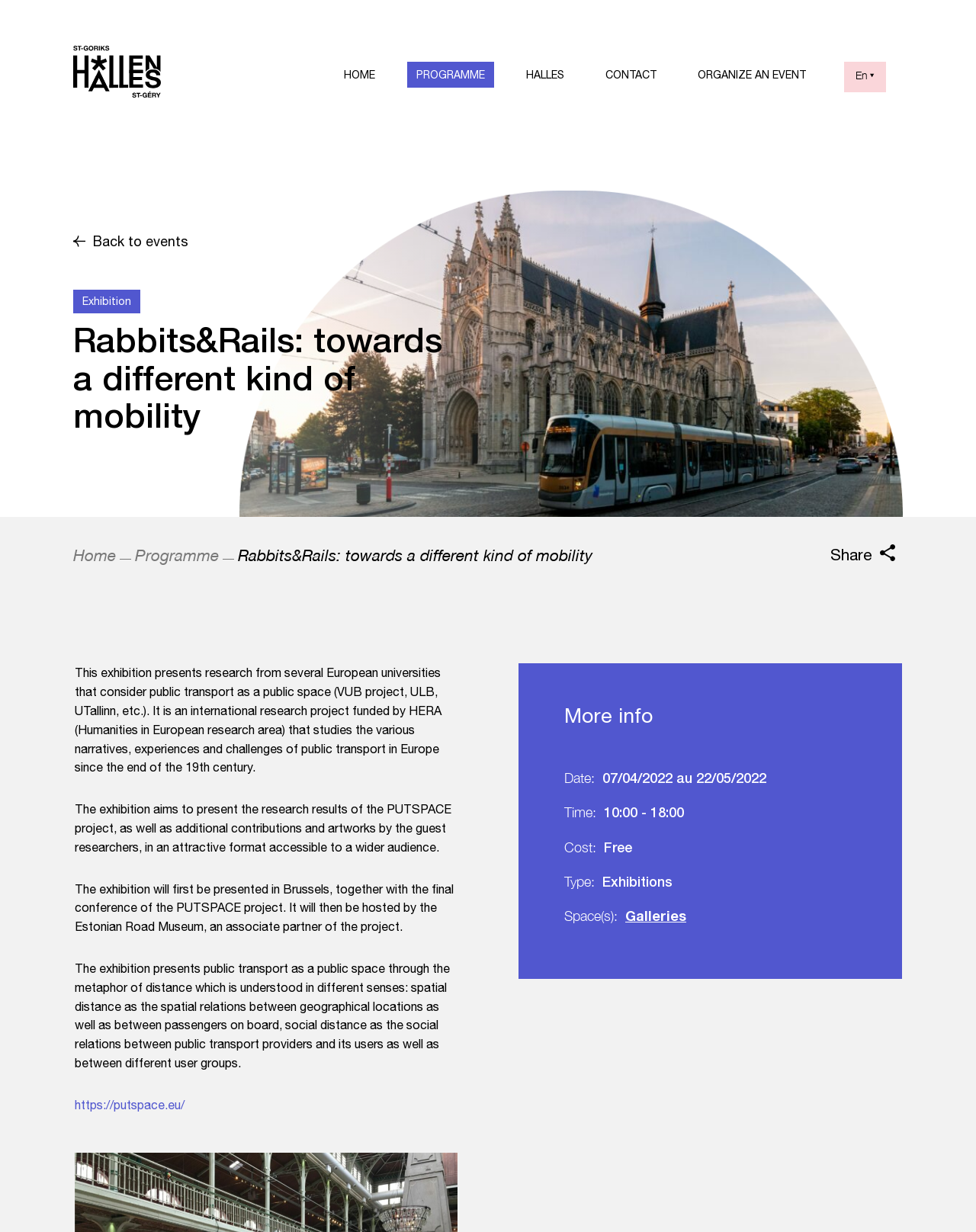Offer a detailed explanation of the webpage layout and contents.

The webpage is about an exhibition called "Rabbits&Rails: towards a different kind of mobility" at Halles/en st-Géry. At the top, there is a navigation menu with links to "HOME", "PROGRAMME", "HALLES", "CONTACT", and "ORGANIZE AN EVENT". Below the menu, there is a header section with a link to "Back to events" and an image. The main title of the exhibition is displayed prominently, accompanied by a large image of "Bruxelles-transport".

On the left side, there is a sidebar with links to "Home", "Programme", and a share button. Below the sidebar, there is a section with four social media links, each represented by an image.

The main content of the webpage is divided into several sections. The first section describes the exhibition, stating that it presents research from several European universities on public transport as a public space. The second section explains the aim of the exhibition, which is to present the research results in an attractive format accessible to a wider audience. The third section mentions that the exhibition will be presented in Brussels and then hosted by the Estonian Road Museum.

The fourth section delves deeper into the concept of public transport as a public space, using the metaphor of distance. Below this section, there is a link to the PUTSPACE project website. The final section provides more information about the exhibition, including the date, time, cost, type, and space.

Throughout the webpage, there are several images, including a logo, social media icons, and an image of "Bruxelles-transport". The layout is clean and easy to navigate, with clear headings and concise text.